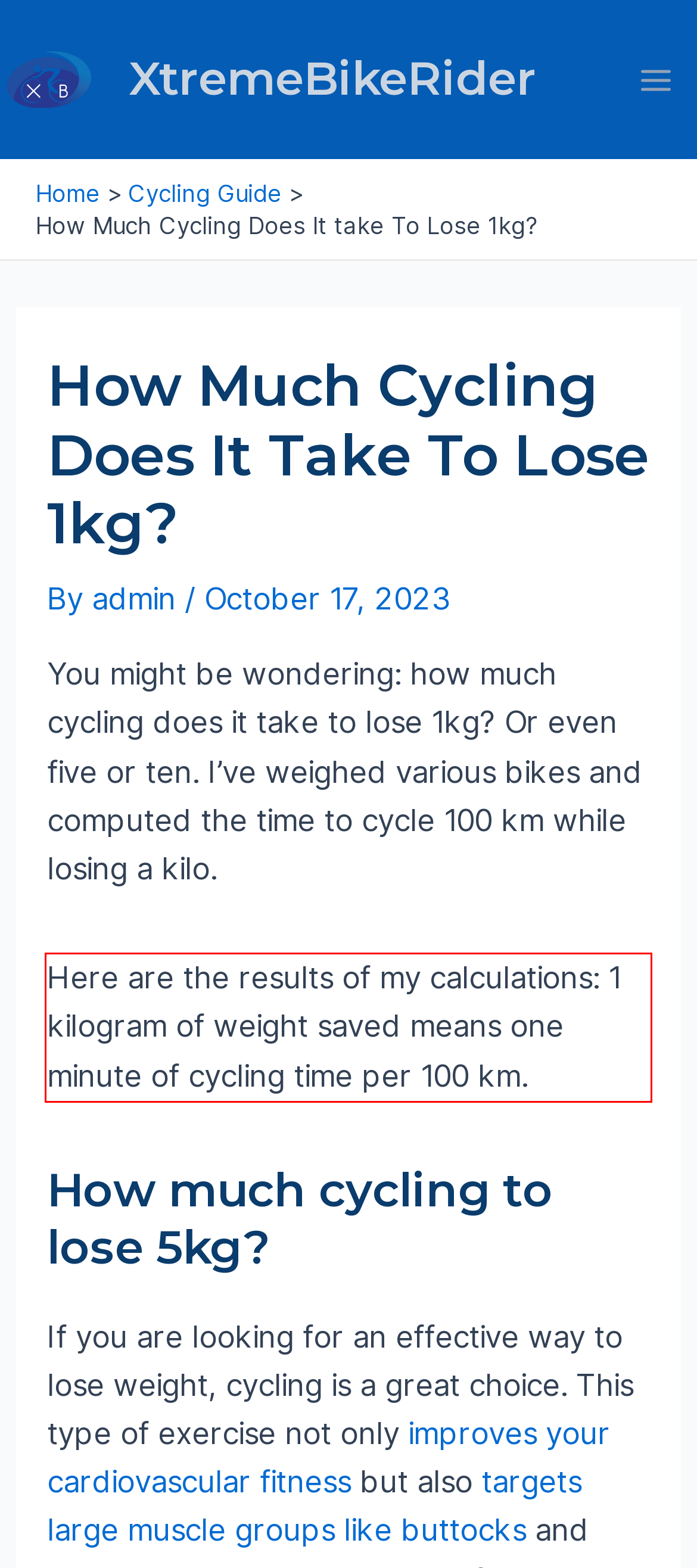Review the webpage screenshot provided, and perform OCR to extract the text from the red bounding box.

Here are the results of my calculations: 1 kilogram of weight saved means one minute of cycling time per 100 km.